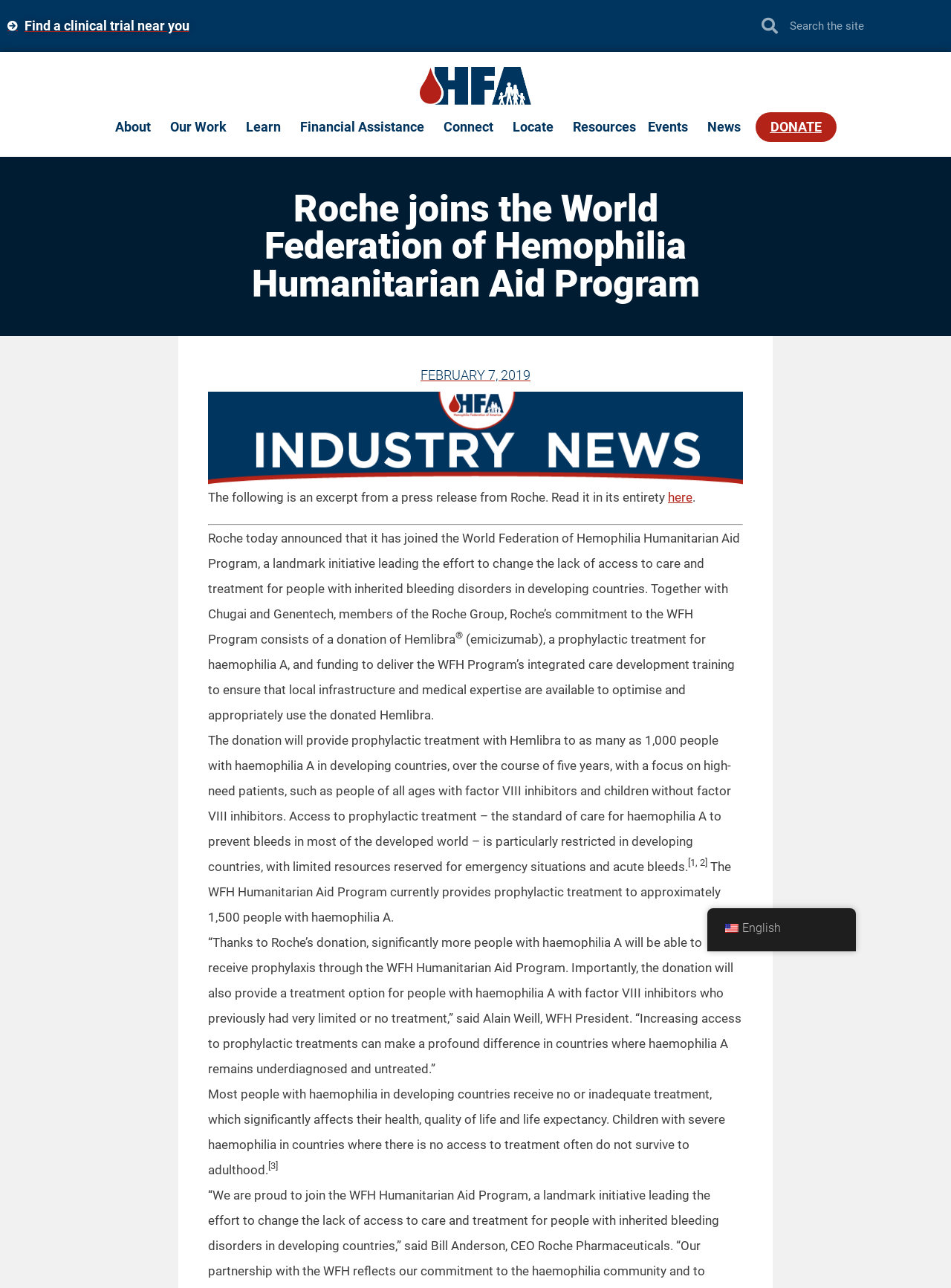Kindly determine the bounding box coordinates of the area that needs to be clicked to fulfill this instruction: "Find a clinical trial near you".

[0.008, 0.013, 0.199, 0.027]